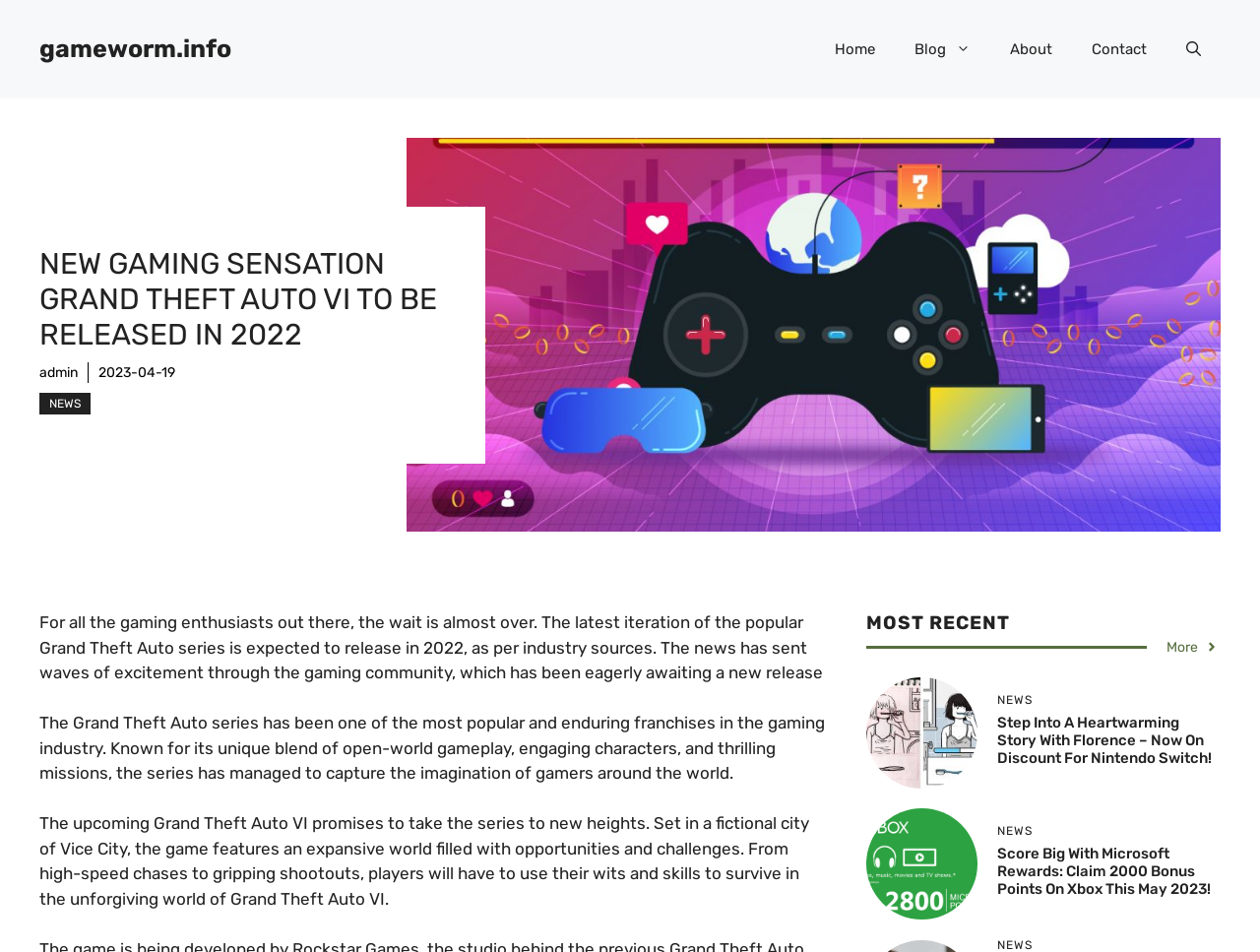Give an extensive and precise description of the webpage.

This webpage is about gaming news and updates, specifically focusing on the upcoming release of Grand Theft Auto VI. At the top, there is a banner with the site's name, "gameworm.info", and a navigation menu with links to "Home", "Blog", "About", and "Contact". 

Below the navigation menu, there is a large heading that reads "NEW GAMING SENSATION GRAND THEFT AUTO VI TO BE RELEASED IN 2022". Underneath this heading, there is a link to "admin" and a timestamp indicating the post was made on "2023-04-19". 

To the right of the timestamp, there is a link to "NEWS". Below this, there is a large figure that takes up most of the page's width, containing three blocks of text. The first block discusses the upcoming release of Grand Theft Auto VI and its expected impact on the gaming community. The second block provides background information on the Grand Theft Auto series, highlighting its unique gameplay and engaging characters. The third block describes the new features and gameplay of Grand Theft Auto VI, set in the fictional city of Vice City.

Further down the page, there is a heading that reads "MOST RECENT", followed by a link to "More". Below this, there are three sections, each with a heading and a figure. The headings read "NEWS", "Step Into A Heartwarming Story With Florence – Now On Discount For Nintendo Switch!", and "Score Big With Microsoft Rewards: Claim 2000 Bonus Points On Xbox This May 2023!". Each section has a link to the corresponding news article.